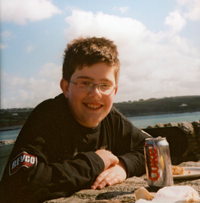Explain the image thoroughly, mentioning every notable detail.

The image features a young boy sitting outdoors, enjoying a moment by the water. He has short, curly hair and wears a black long-sleeve shirt. A can of soda rests on the stone surface in front of him, alongside some snacks. The scenic backdrop includes a calm body of water and a cloudy sky, suggesting a pleasant day out. His expression is bright and cheerful, reflecting a joyful atmosphere as he engages with the environment around him. This snapshot captures a candid moment of youth and innocence, likely during a family outing or a day at the seaside.